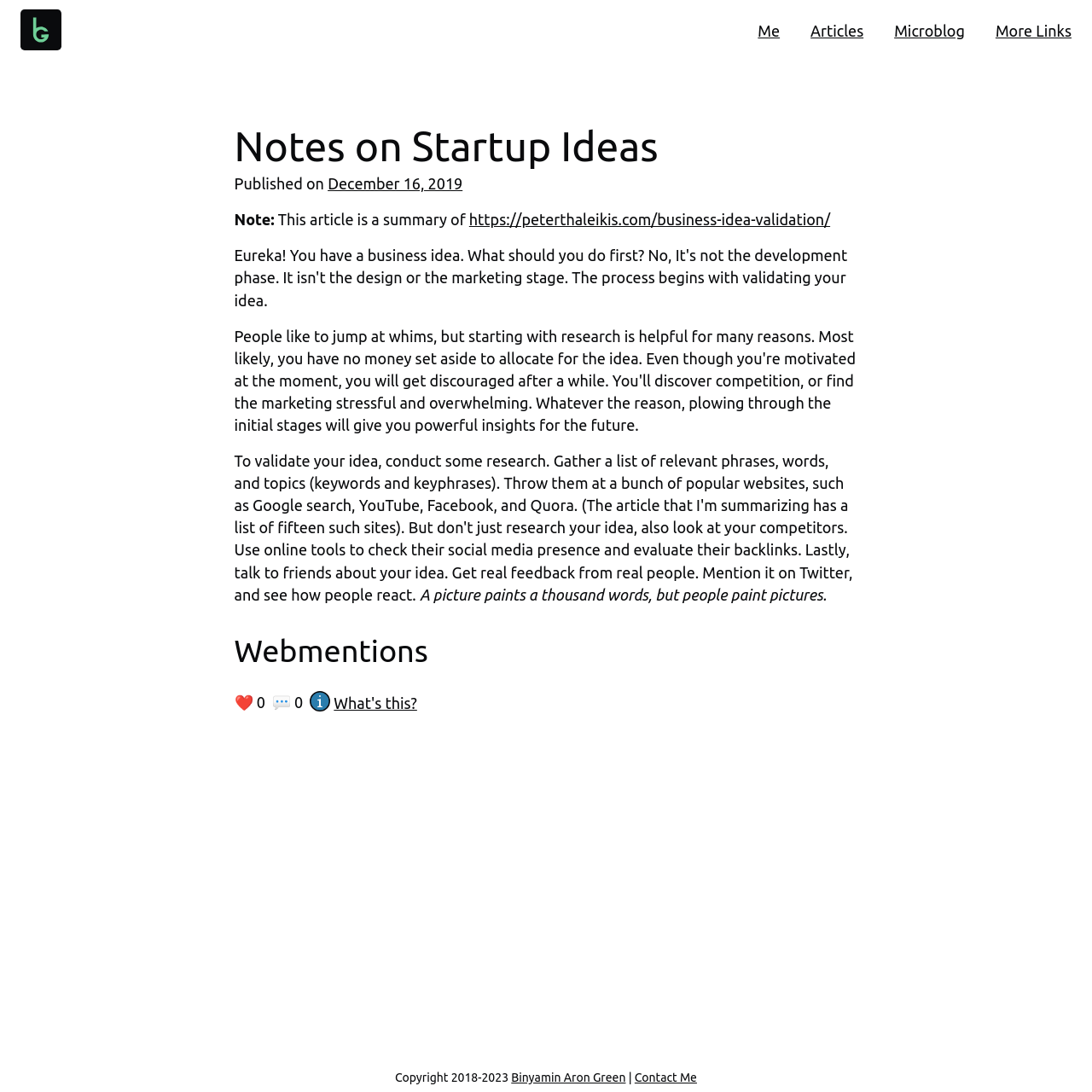Identify the bounding box for the given UI element using the description provided. Coordinates should be in the format (top-left x, top-left y, bottom-right x, bottom-right y) and must be between 0 and 1. Here is the description: Microblog

[0.819, 0.02, 0.883, 0.036]